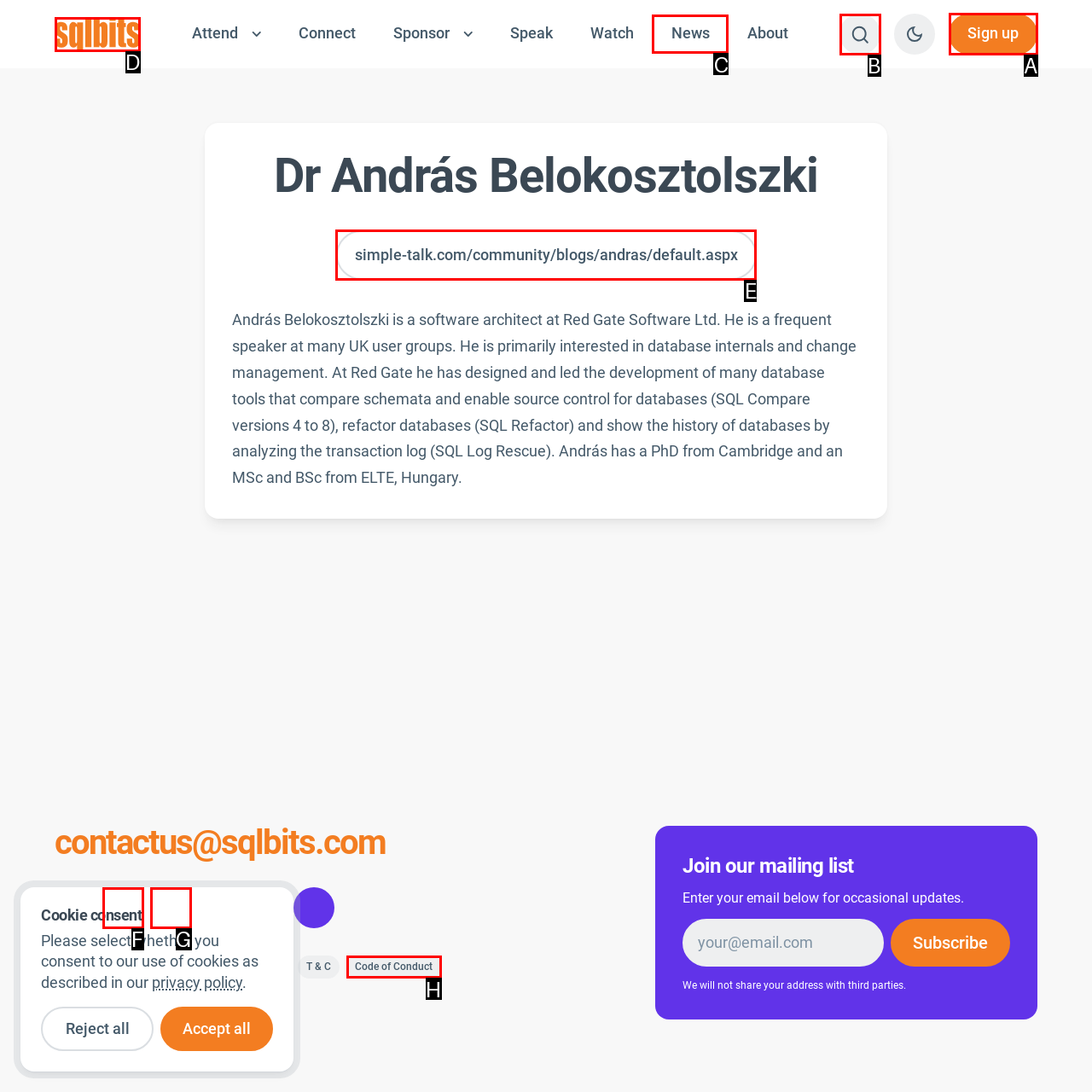Determine which HTML element to click to execute the following task: Explore the knowledge base Answer with the letter of the selected option.

None